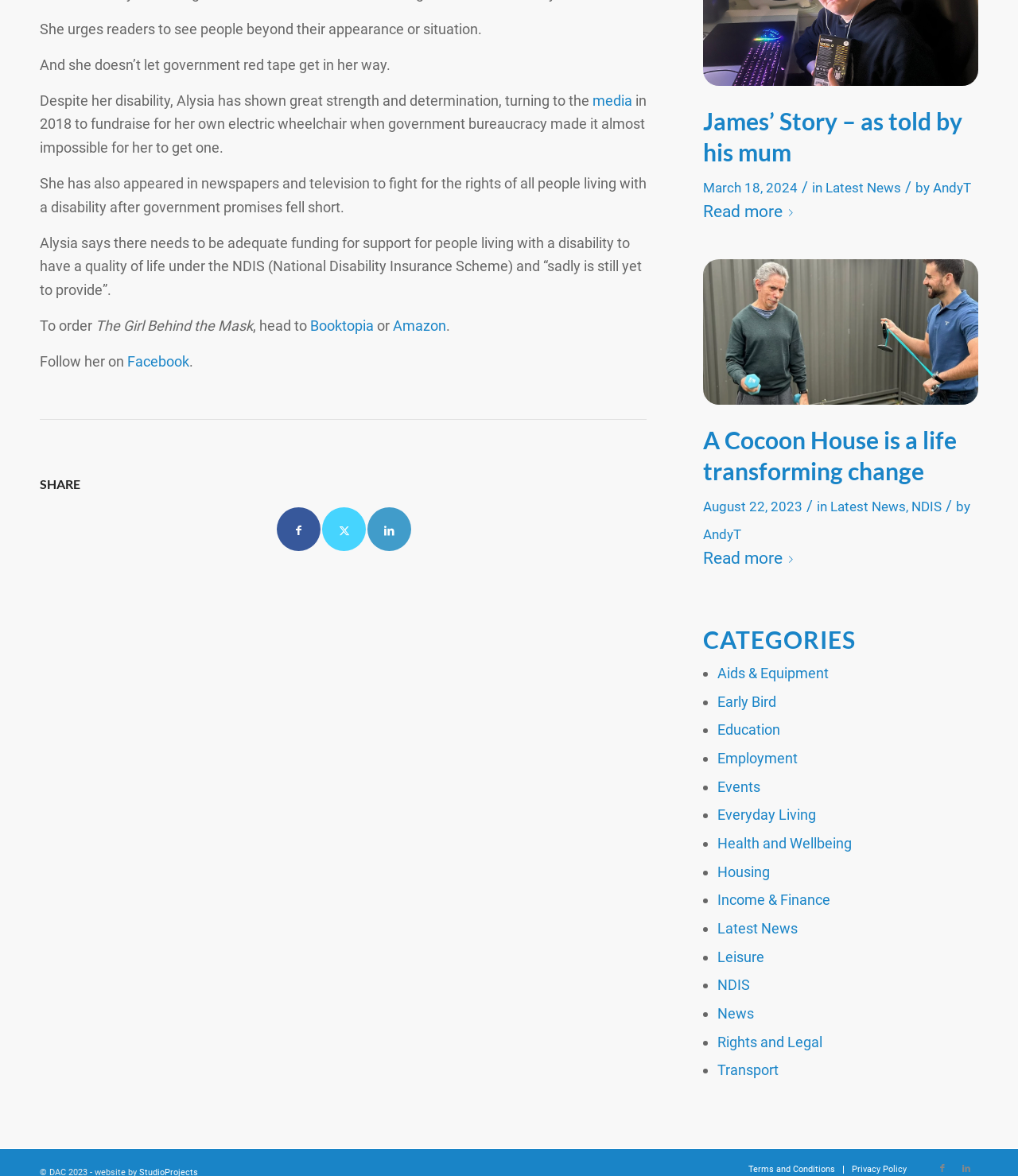Please find the bounding box coordinates in the format (top-left x, top-left y, bottom-right x, bottom-right y) for the given element description. Ensure the coordinates are floating point numbers between 0 and 1. Description: Share on LinkedIn

[0.361, 0.431, 0.404, 0.468]